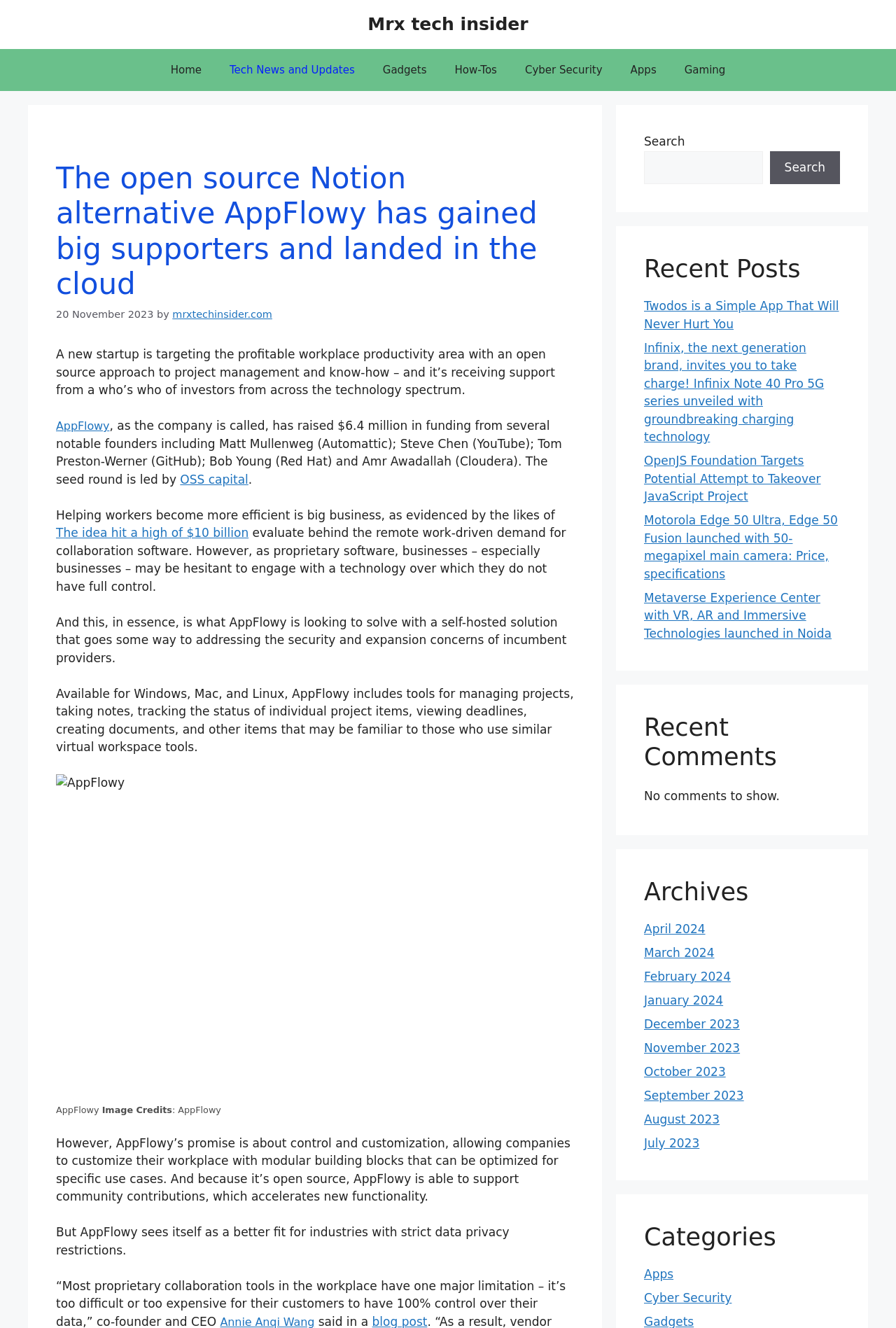Determine the coordinates of the bounding box for the clickable area needed to execute this instruction: "Search for something".

[0.719, 0.114, 0.851, 0.139]